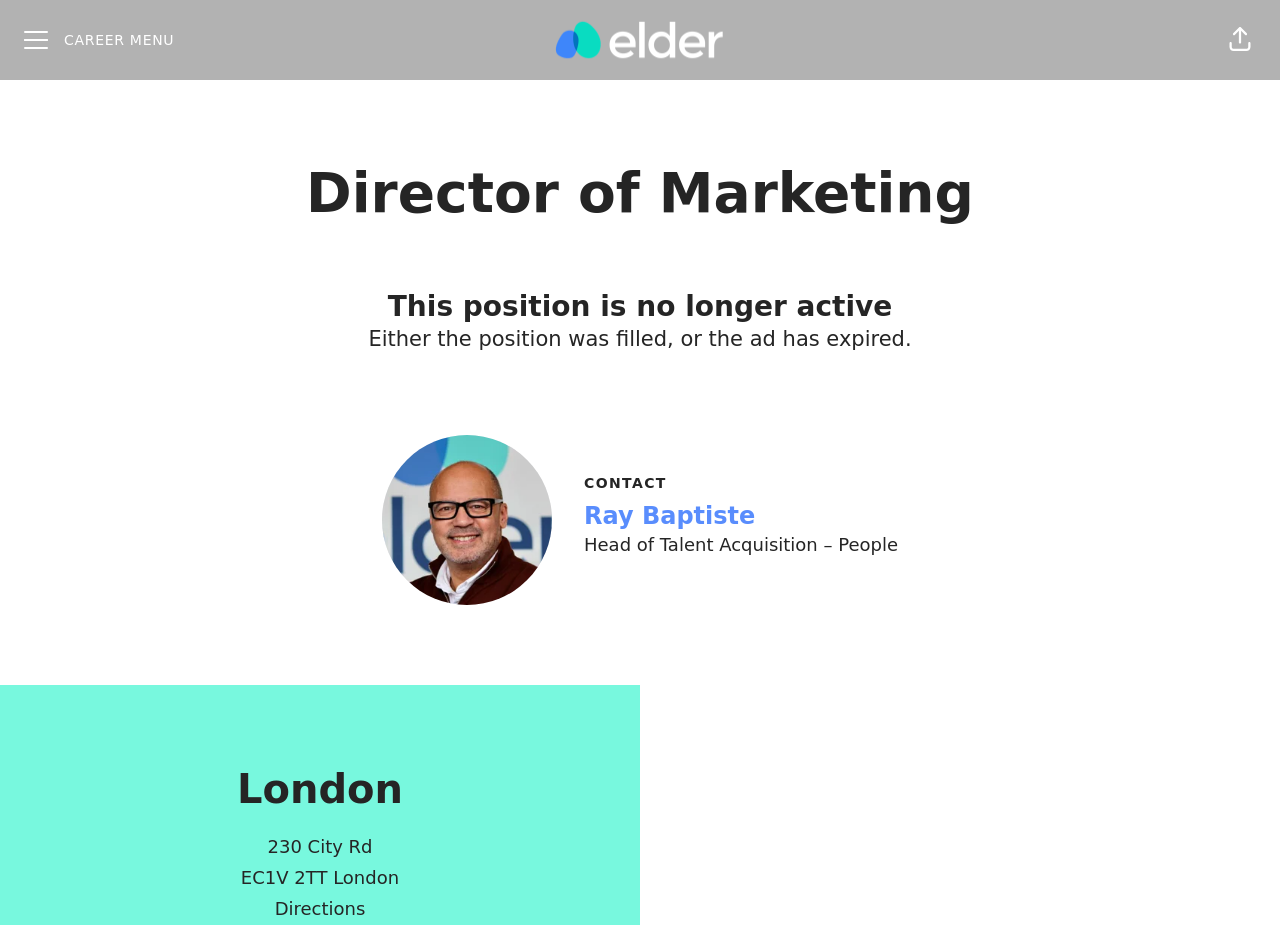Offer a meticulous caption that includes all visible features of the webpage.

The webpage is about a job posting for a Director of Marketing position at Elder. At the top, there is a header section with a "CAREER MENU" button on the left, an "Elder career site" link with an accompanying image in the middle, and a "Share page" button on the right. 

Below the header, there are two headings: "Director of Marketing" and "This position is no longer active". The latter heading is followed by a paragraph of text explaining that the position was either filled or the ad has expired.

On the left side of the page, there is a figure containing an image of Ray Baptiste. To the right of the image, there is a "CONTACT" label, followed by a link to Ray Baptiste, who is the Head of Talent Acquisition – People.

At the bottom of the page, there is a section with a heading "London", indicating the location of the job. Below the heading, there is an address: "230 City Rd, EC1V 2TT London". Next to the address, there is a "Directions" link.